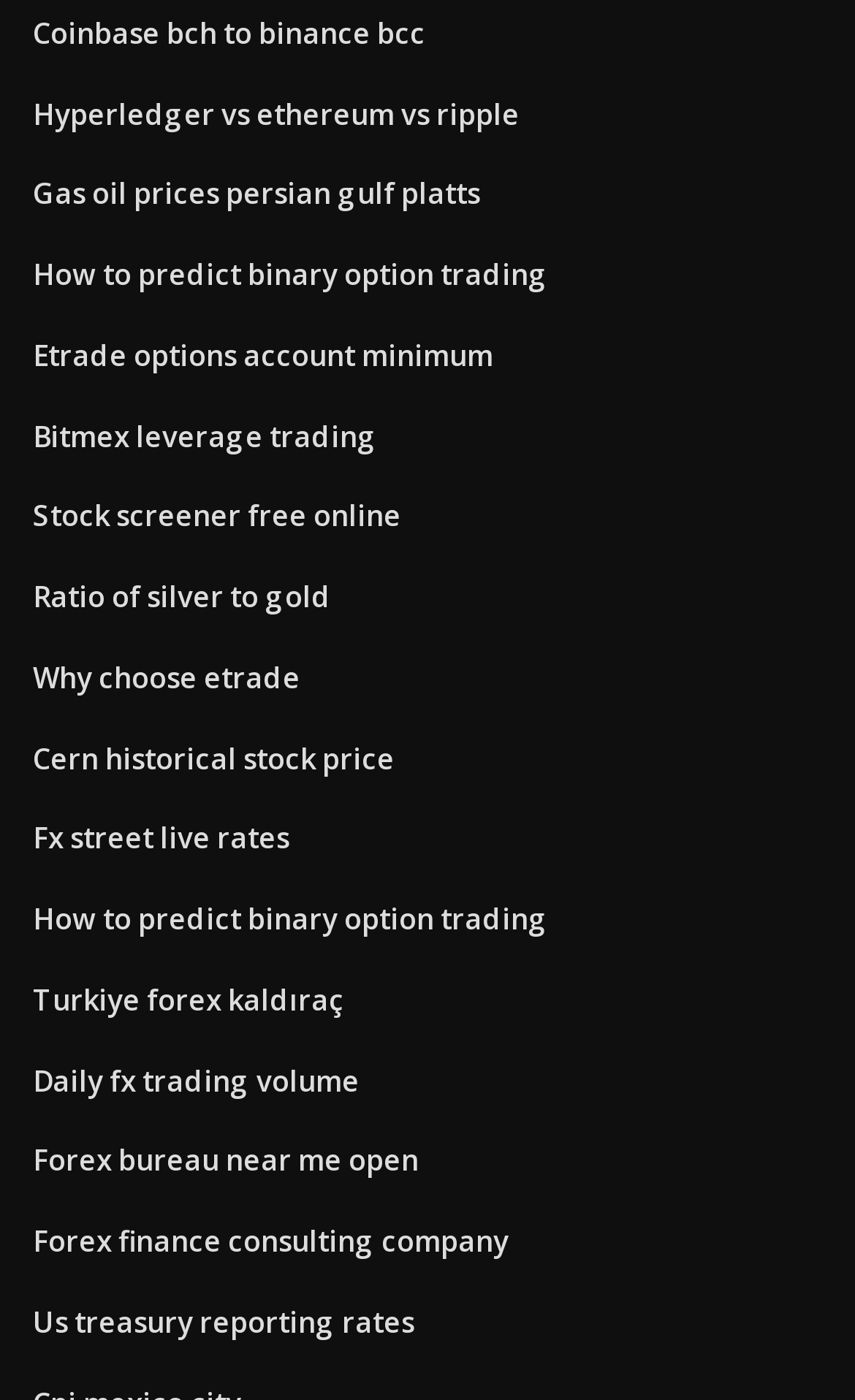Identify the bounding box coordinates of the section to be clicked to complete the task described by the following instruction: "Donate to the organization". The coordinates should be four float numbers between 0 and 1, formatted as [left, top, right, bottom].

None